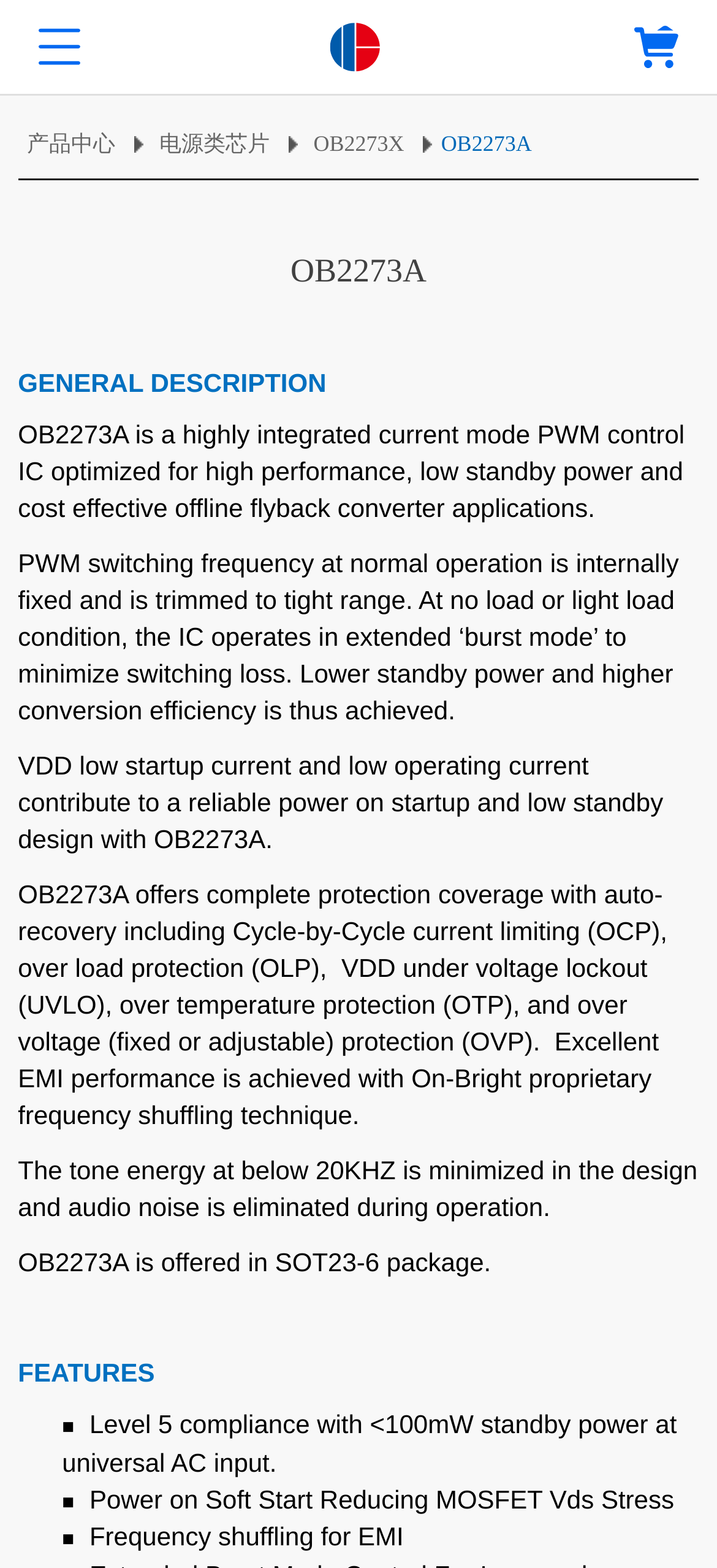Locate and provide the bounding box coordinates for the HTML element that matches this description: "产品中心".

[0.038, 0.082, 0.199, 0.102]